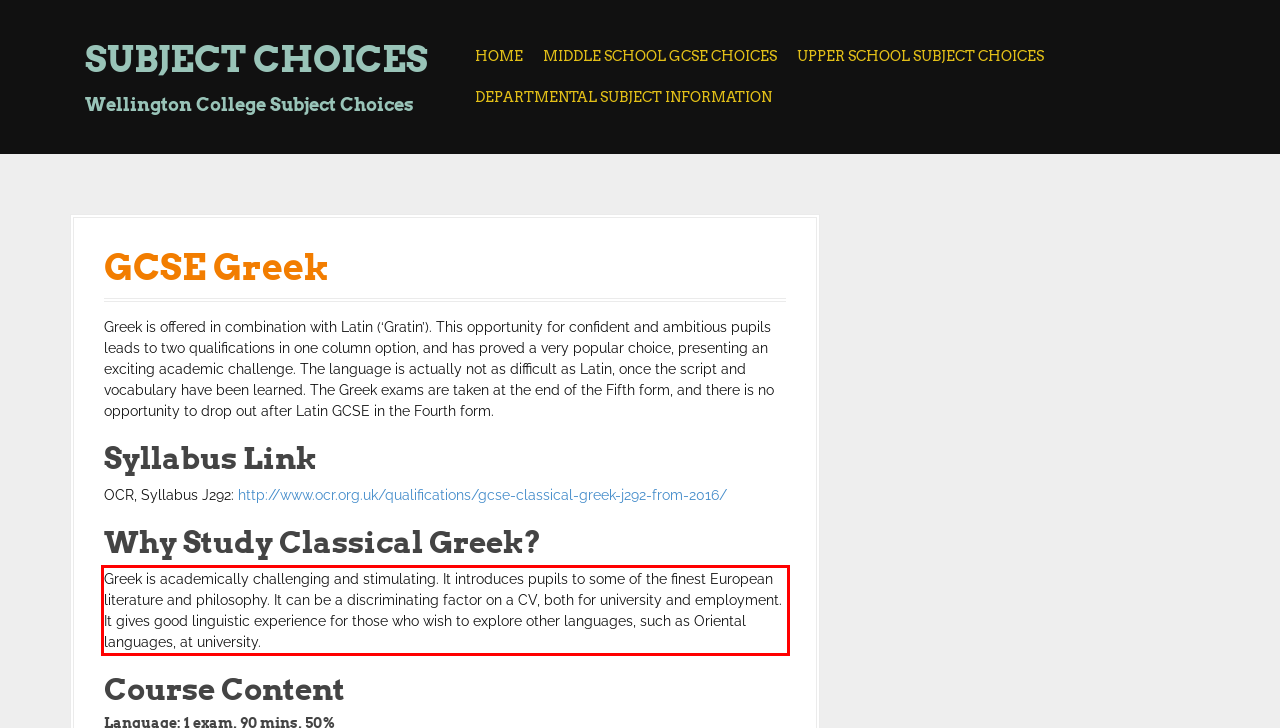Examine the screenshot of the webpage, locate the red bounding box, and perform OCR to extract the text contained within it.

Greek is academically challenging and stimulating. It introduces pupils to some of the finest European literature and philosophy. It can be a discriminating factor on a CV, both for university and employment. It gives good linguistic experience for those who wish to explore other languages, such as Oriental languages, at university.